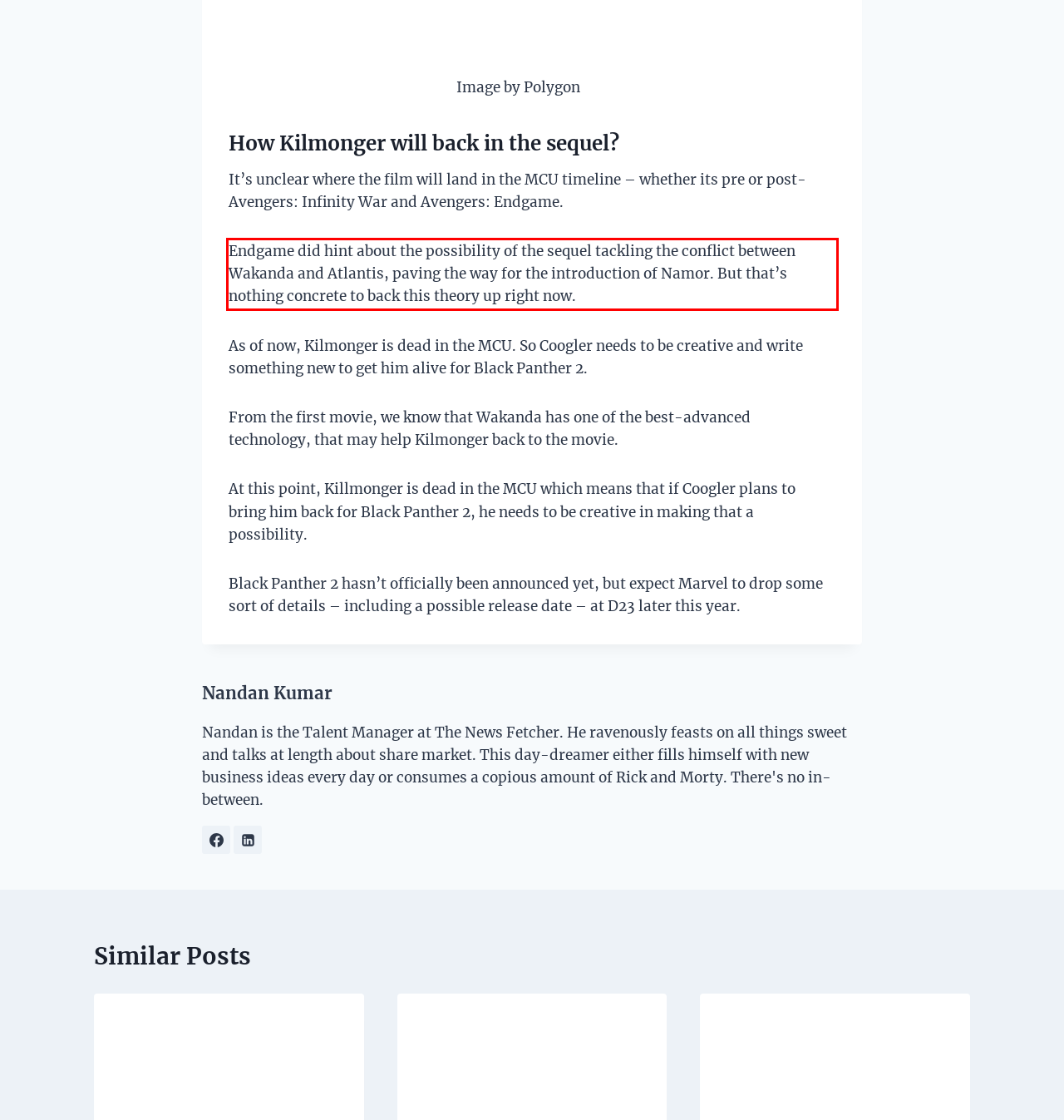With the given screenshot of a webpage, locate the red rectangle bounding box and extract the text content using OCR.

Endgame did hint about the possibility of the sequel tackling the conflict between Wakanda and Atlantis, paving the way for the introduction of Namor. But that’s nothing concrete to back this theory up right now.